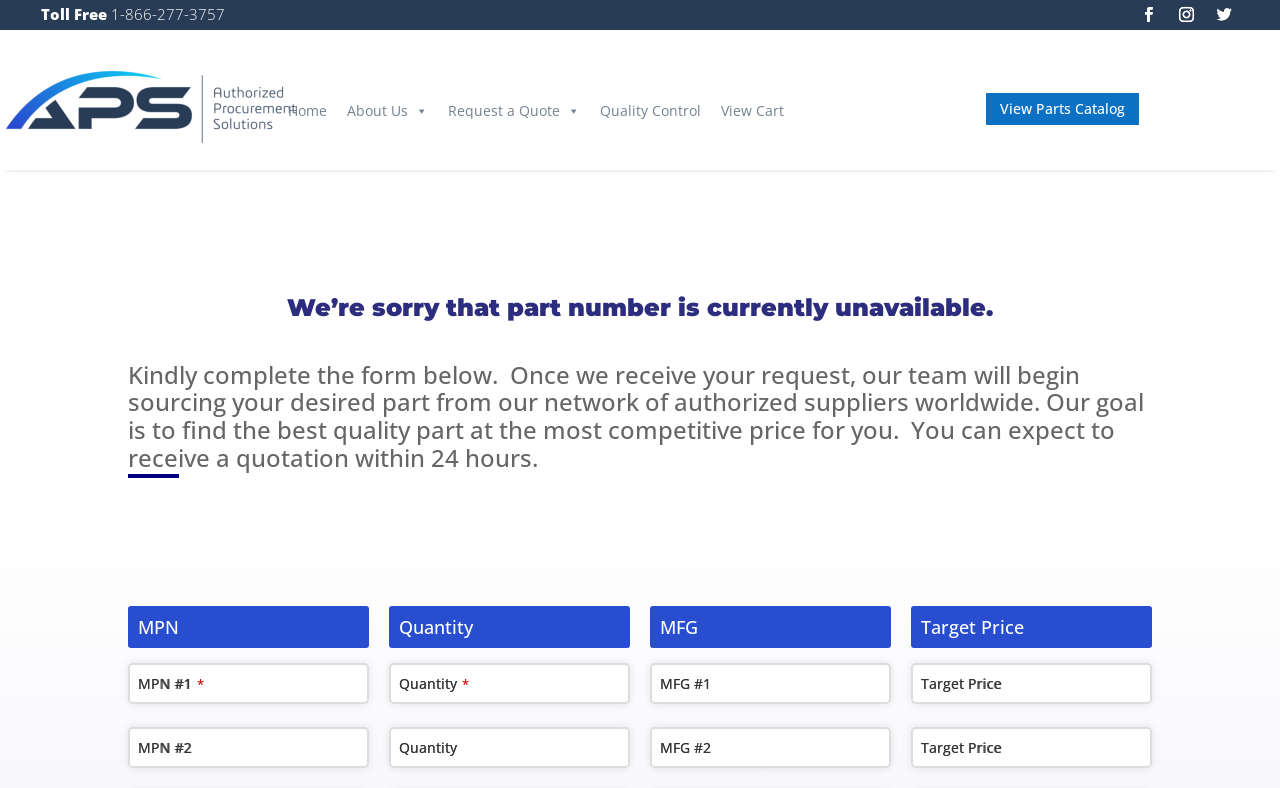What is the toll-free number? Using the information from the screenshot, answer with a single word or phrase.

1-866-277-3757